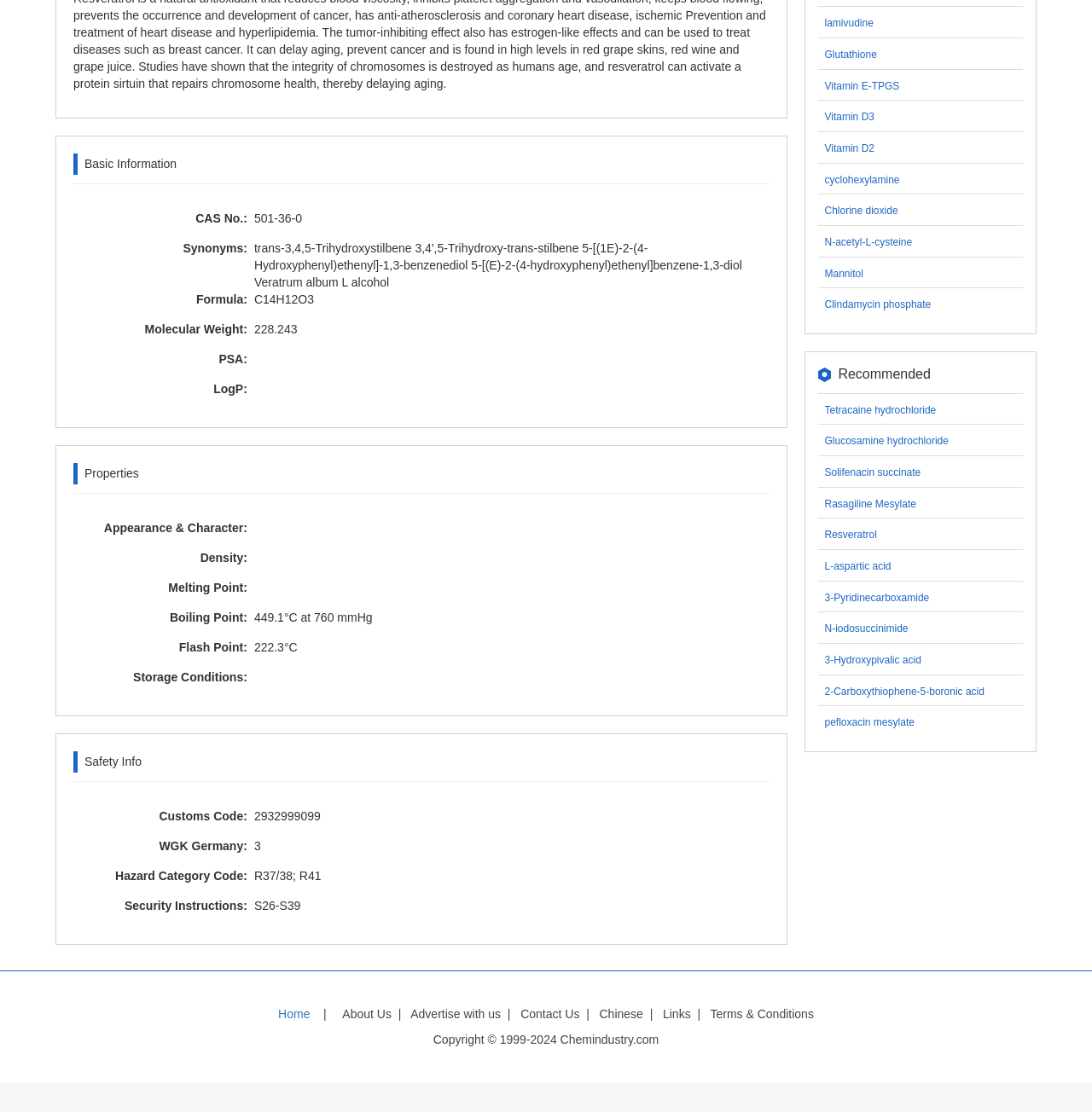Find the bounding box of the UI element described as: "N-acetyl-L-cysteine". The bounding box coordinates should be given as four float values between 0 and 1, i.e., [left, top, right, bottom].

[0.755, 0.212, 0.835, 0.223]